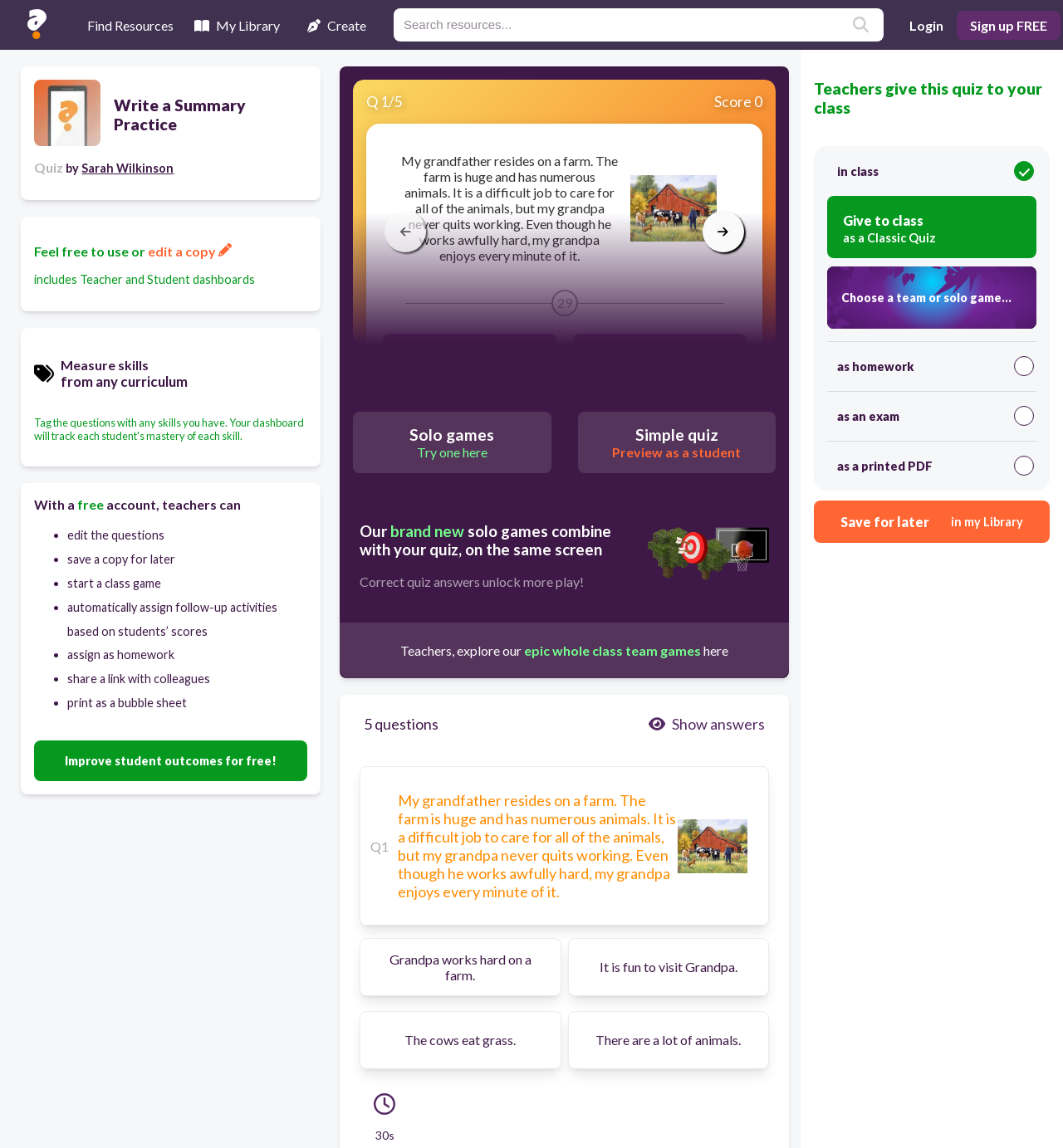Pinpoint the bounding box coordinates of the clickable element to carry out the following instruction: "Click the 'Sign up FREE' button."

[0.9, 0.009, 0.998, 0.034]